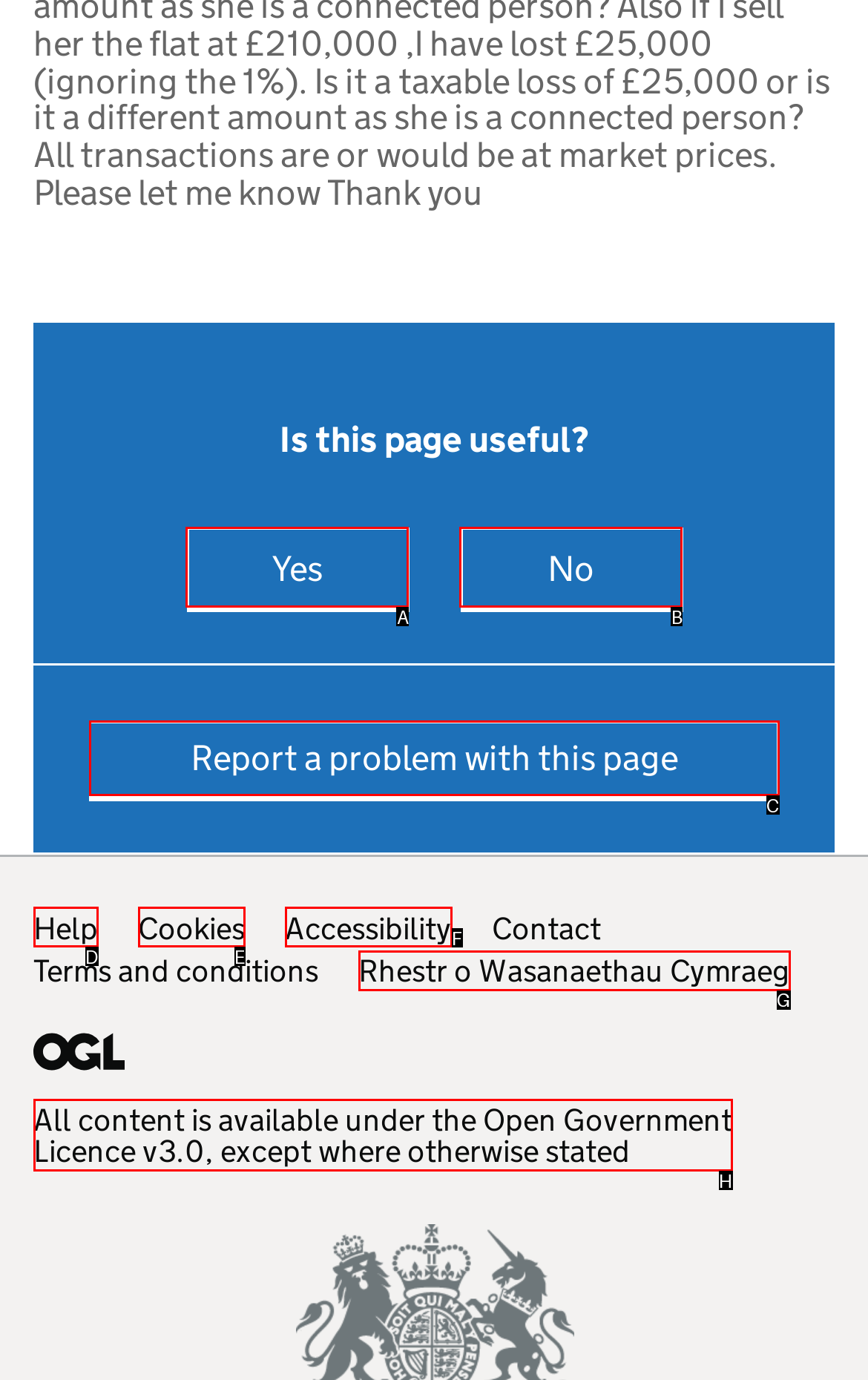Which option corresponds to the following element description: Open Government Licence v3.0?
Please provide the letter of the correct choice.

H